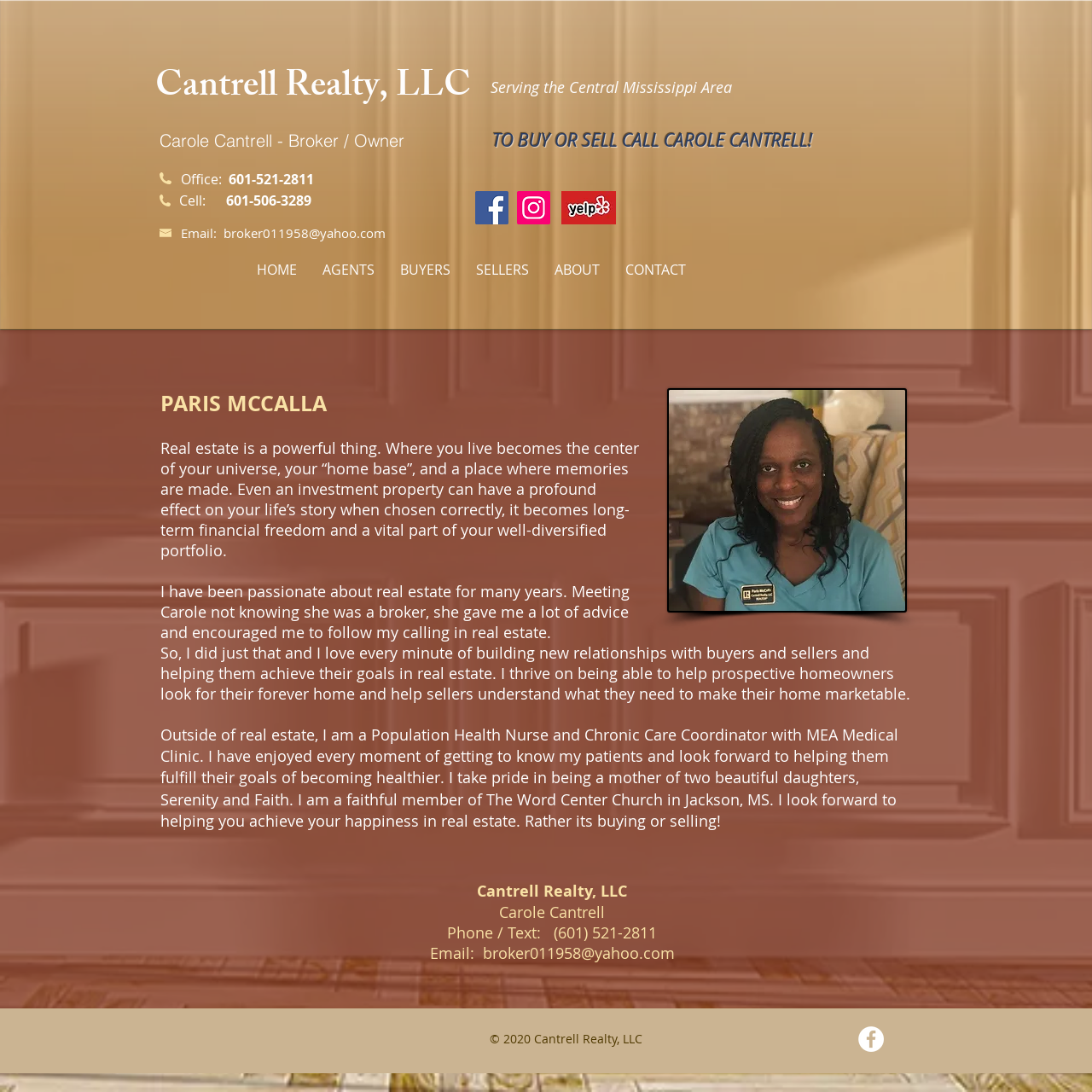Indicate the bounding box coordinates of the element that needs to be clicked to satisfy the following instruction: "Click the 'HOME' link". The coordinates should be four float numbers between 0 and 1, i.e., [left, top, right, bottom].

[0.223, 0.235, 0.284, 0.259]